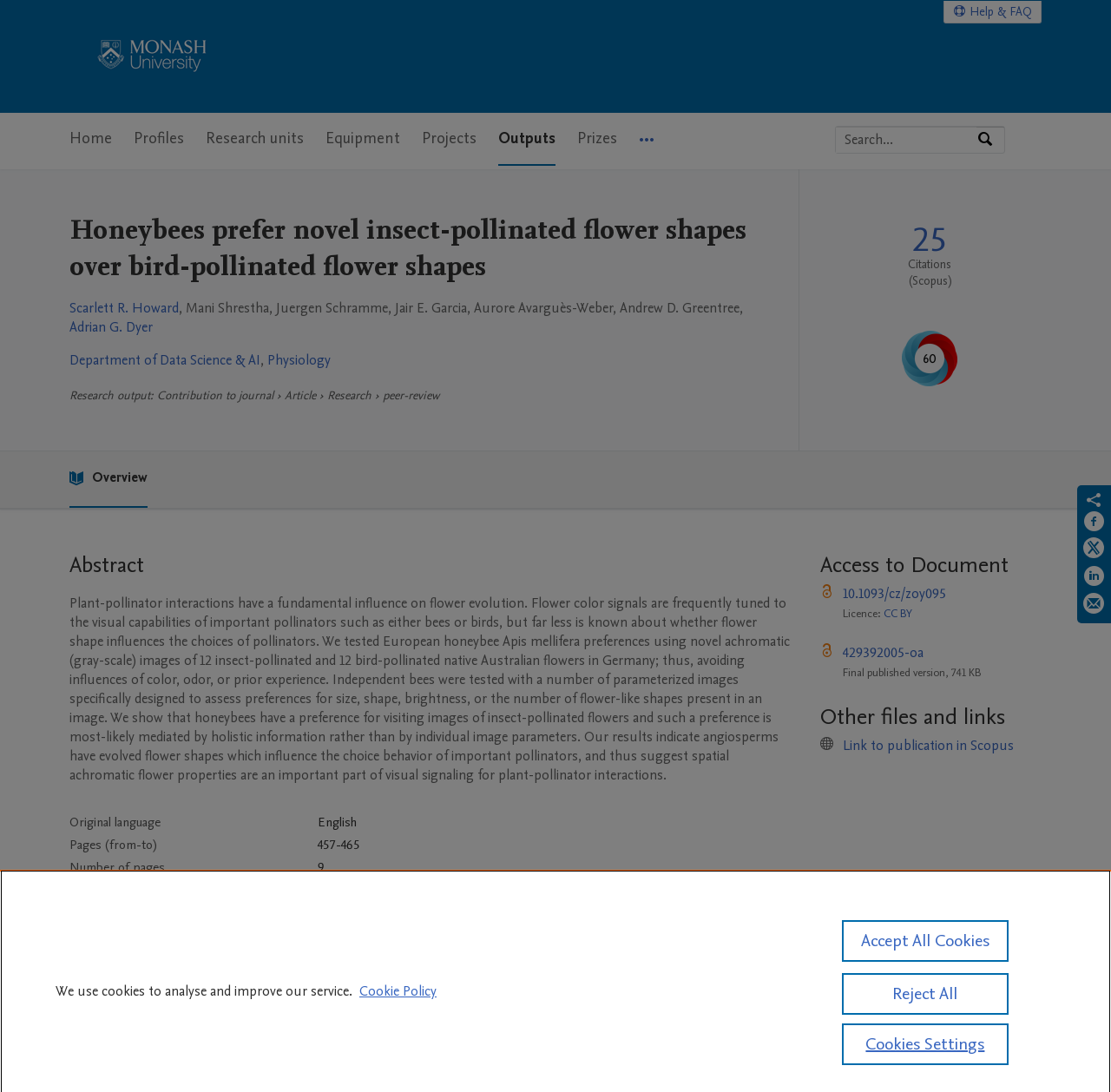Determine the bounding box coordinates for the region that must be clicked to execute the following instruction: "Read GeneratePress Review: Overview".

None